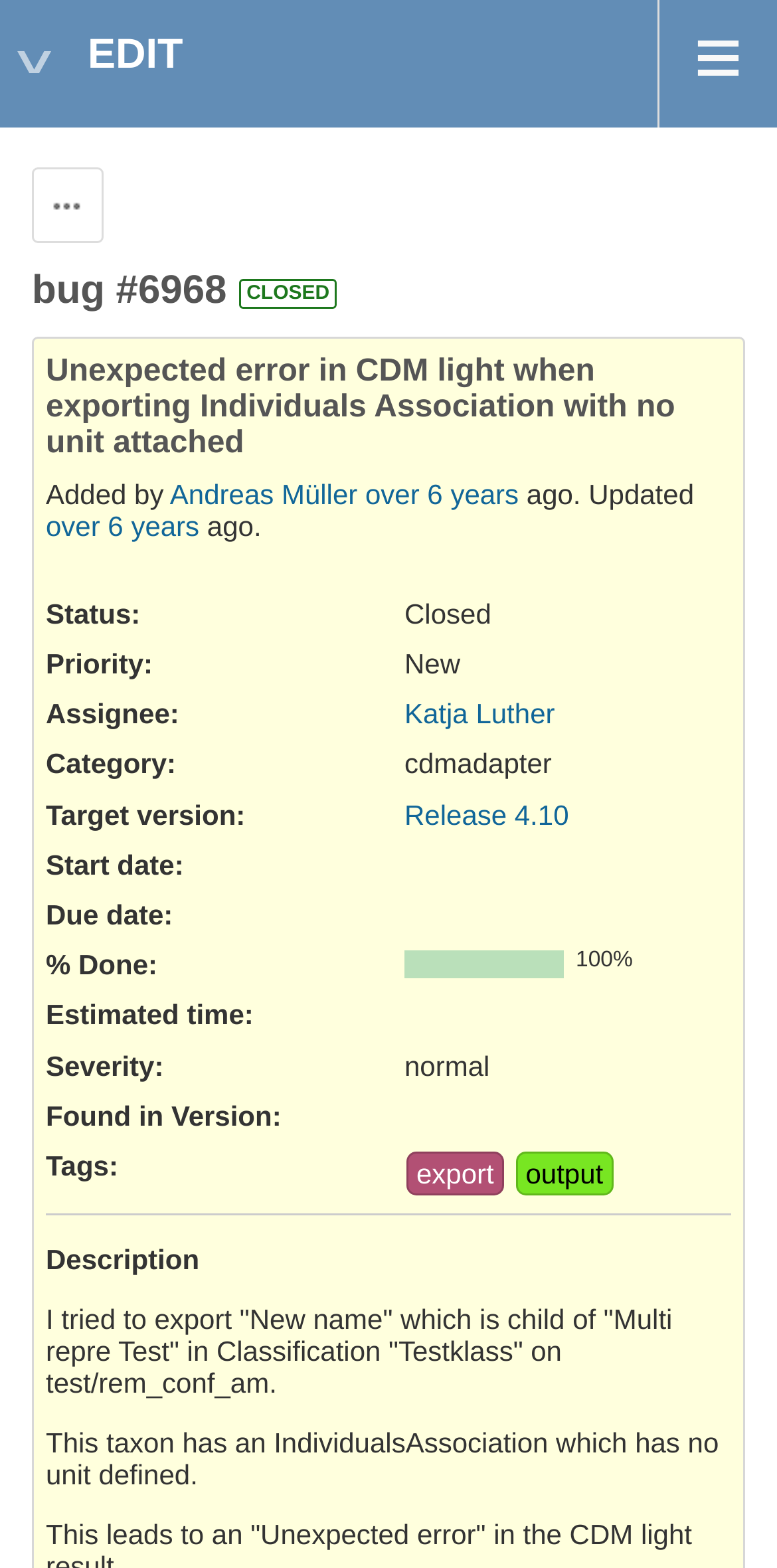Please identify the bounding box coordinates of the element I should click to complete this instruction: 'Click the link to view the assignee'. The coordinates should be given as four float numbers between 0 and 1, like this: [left, top, right, bottom].

[0.521, 0.445, 0.714, 0.465]